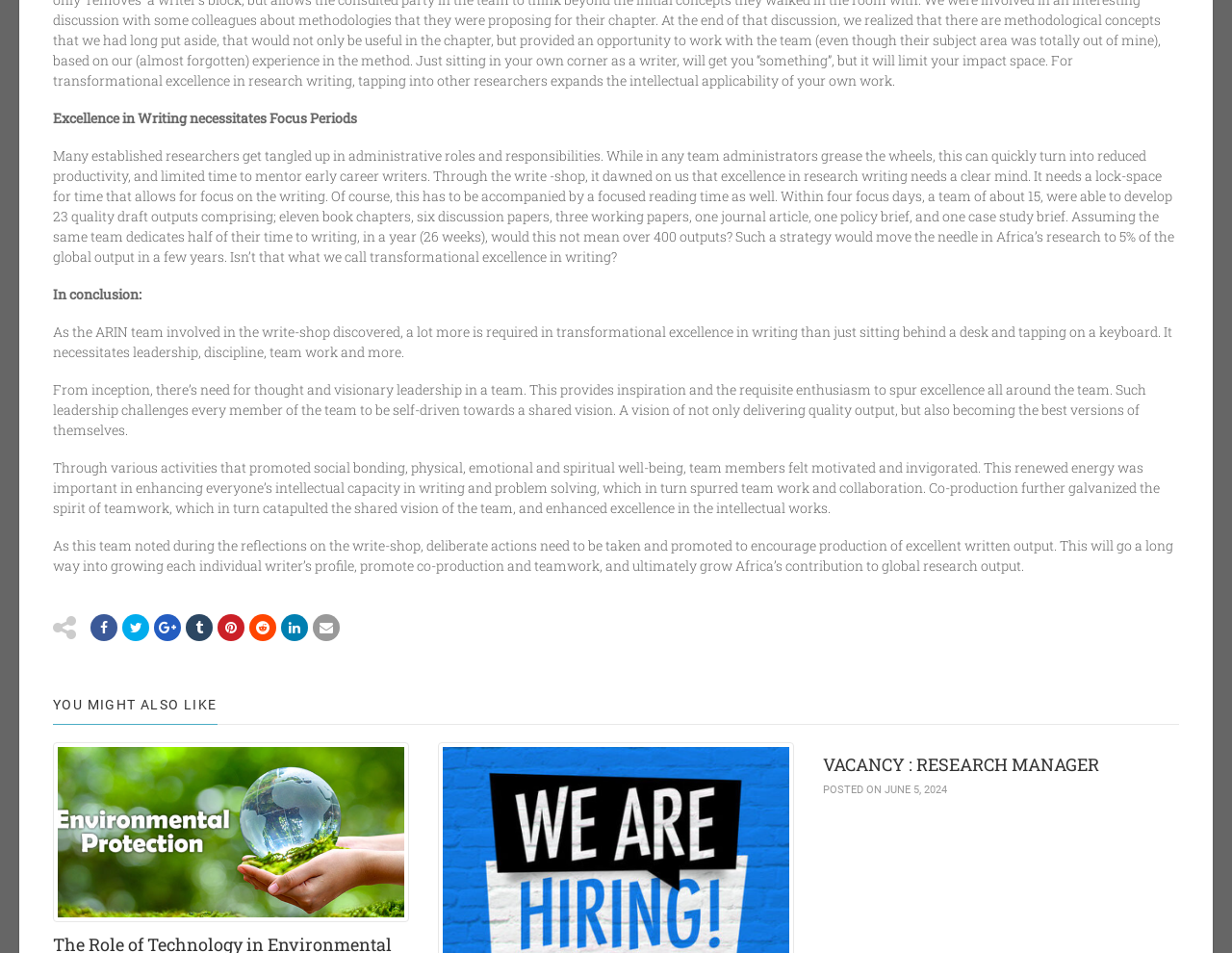Please provide a short answer using a single word or phrase for the question:
What is the purpose of the write-shop?

To achieve excellence in research writing